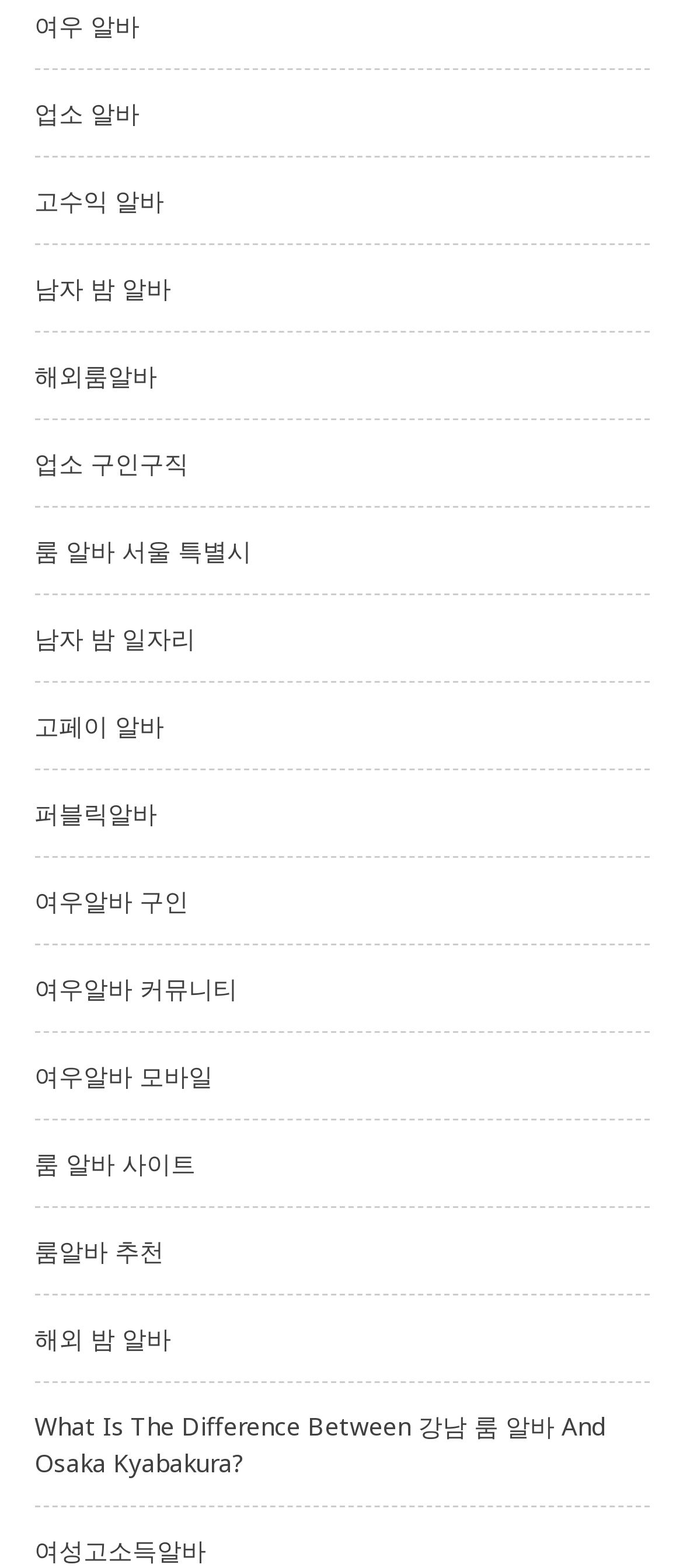Identify the bounding box coordinates of the area that should be clicked in order to complete the given instruction: "Browse 고수익 알바". The bounding box coordinates should be four float numbers between 0 and 1, i.e., [left, top, right, bottom].

[0.05, 0.117, 0.24, 0.138]